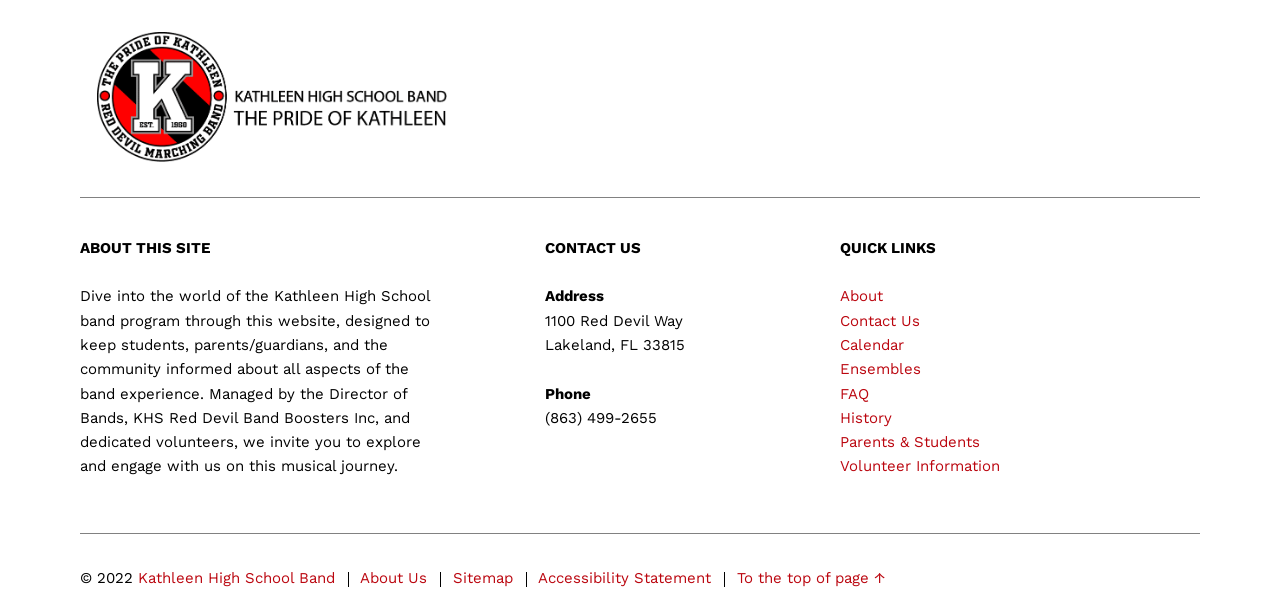What are the quick links available on this website?
By examining the image, provide a one-word or phrase answer.

About, Contact Us, Calendar, etc.